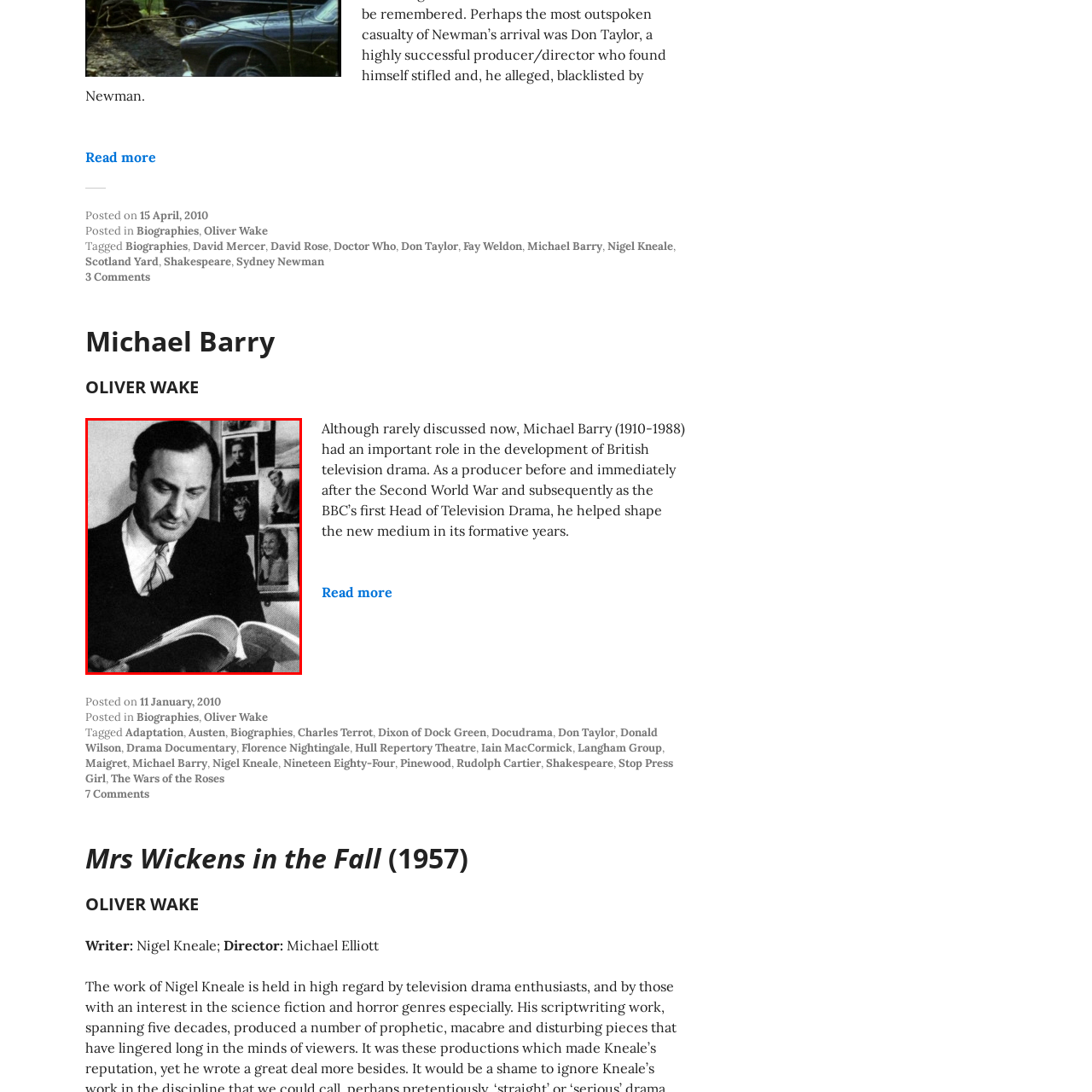Refer to the image contained within the red box, Who is the man in the image?
 Provide your response as a single word or phrase.

Michael Barry